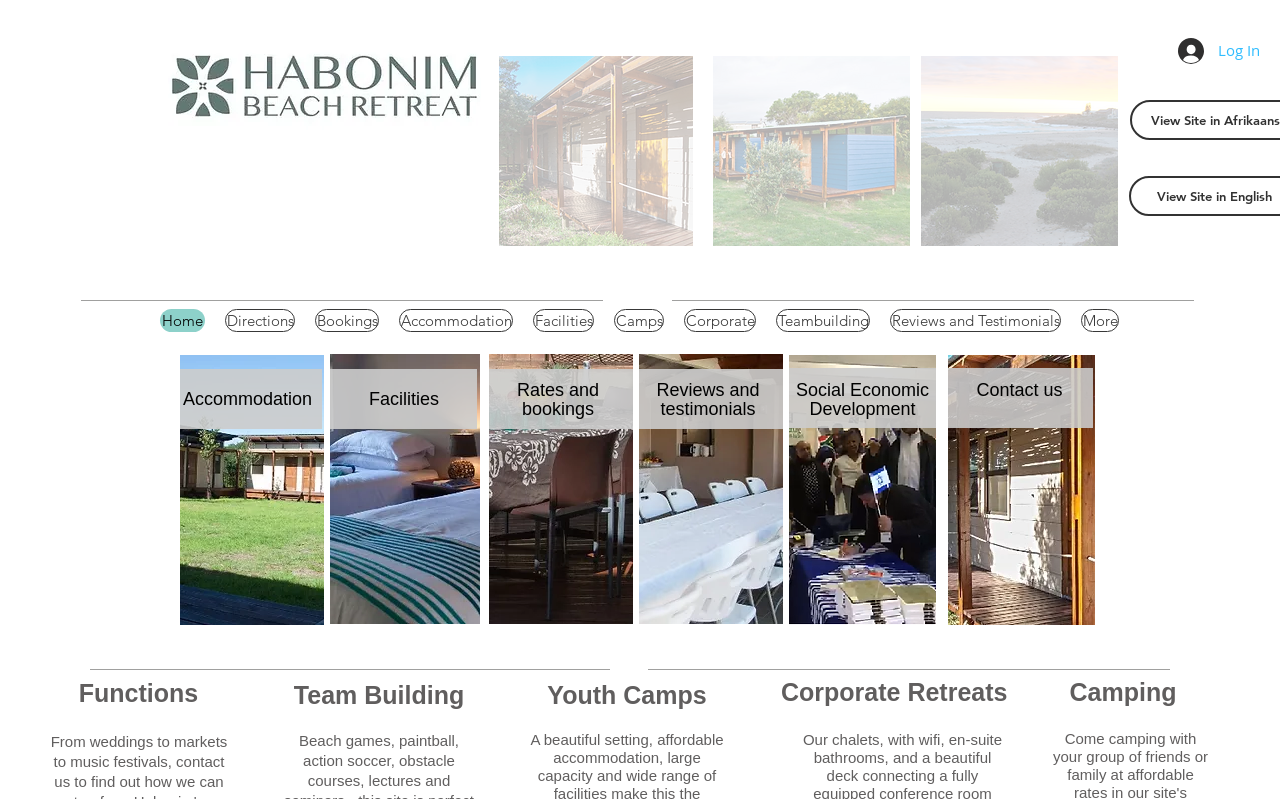What type of accommodation is offered?
Refer to the screenshot and answer in one word or phrase.

Cabin and tent